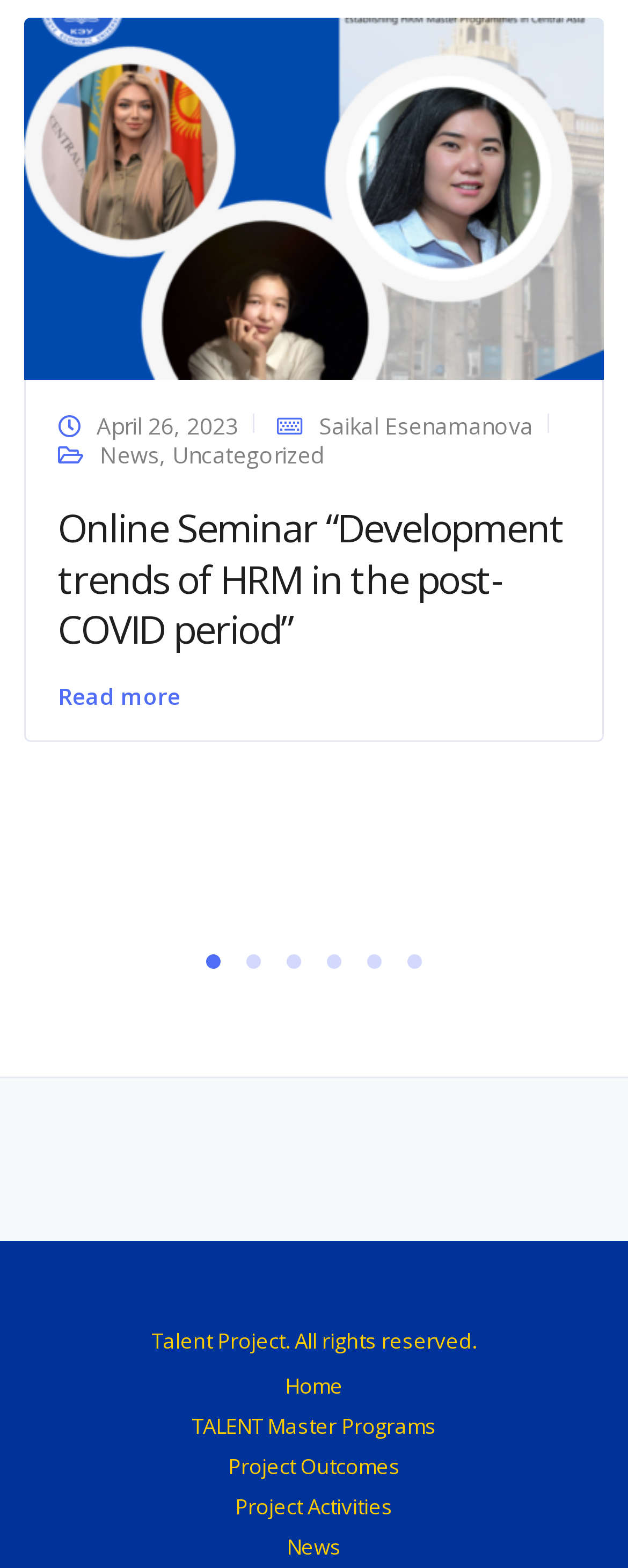Provide your answer to the question using just one word or phrase: Who is the author of the article?

Saikal Esenamanova